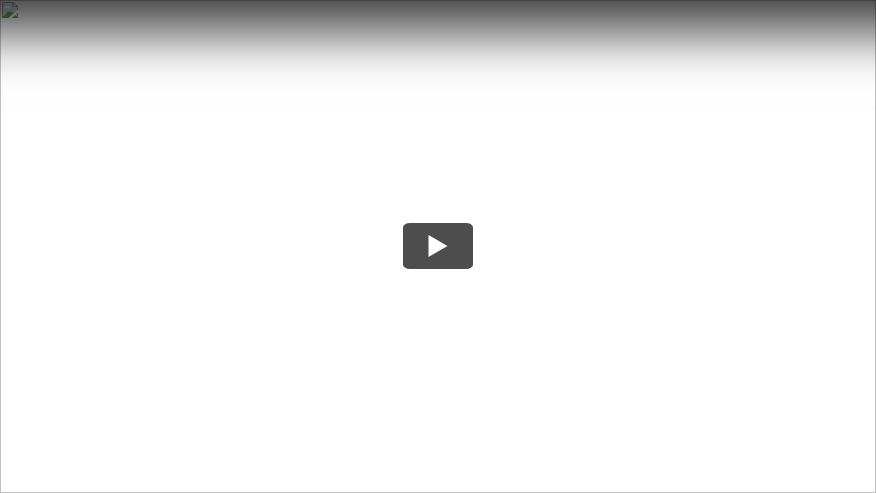Give a detailed account of the visual elements in the image.

The image showcases a video player interface prominently displayed in the center, featuring a large play button. This video is related to a recent webinar hosted by Bounce Together, focusing on managing school transitions from a social-emotional perspective. Viewers are invited to explore practical strategies aimed at supporting children during periods of change and transition. Additionally, the context emphasizes the availability of numerous free resources and activities to assist children with these challenges. The design of the player, centered and user-friendly, encourages engagement.